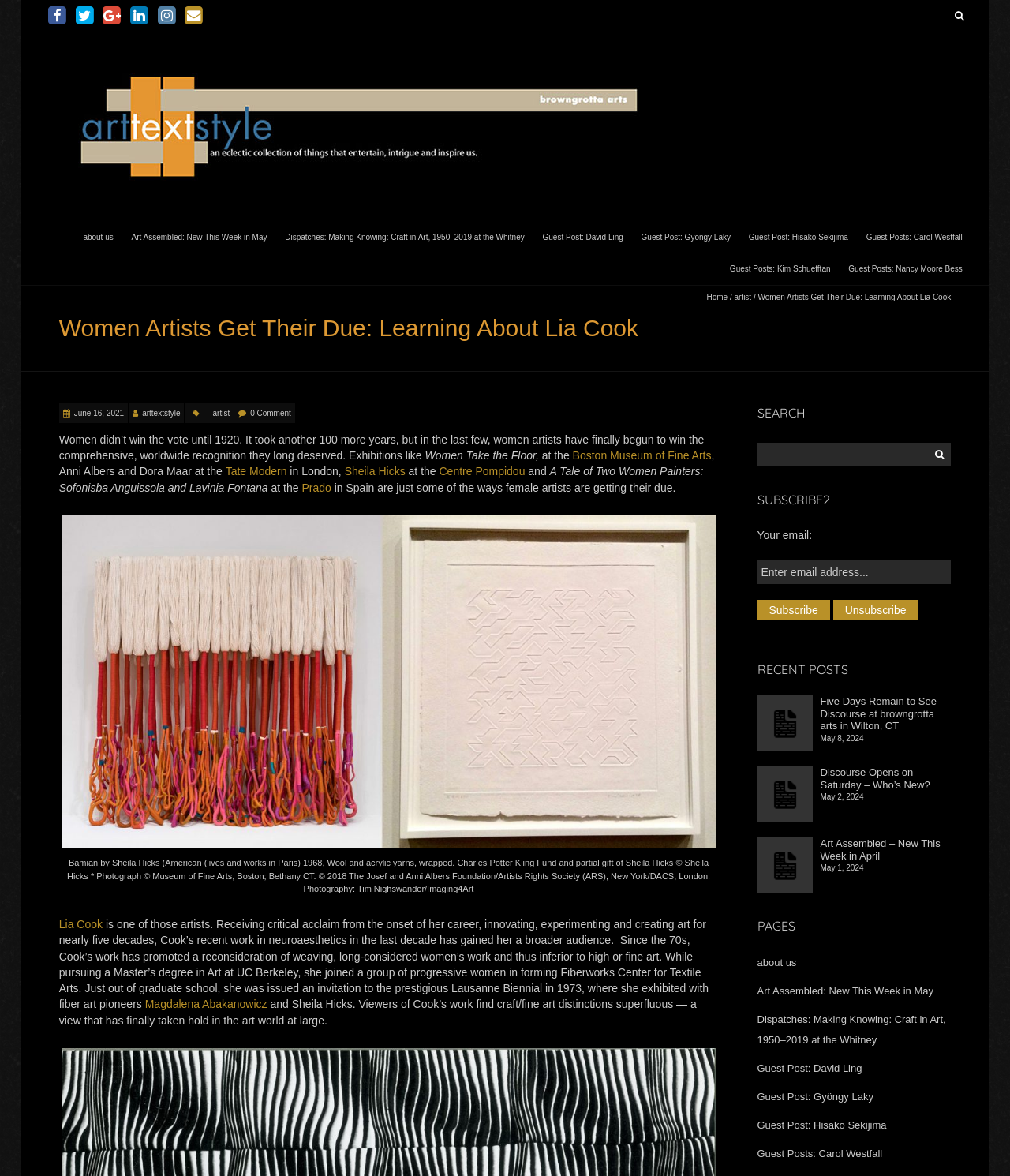Pinpoint the bounding box coordinates of the area that should be clicked to complete the following instruction: "Subscribe to the newsletter". The coordinates must be given as four float numbers between 0 and 1, i.e., [left, top, right, bottom].

[0.75, 0.51, 0.822, 0.527]